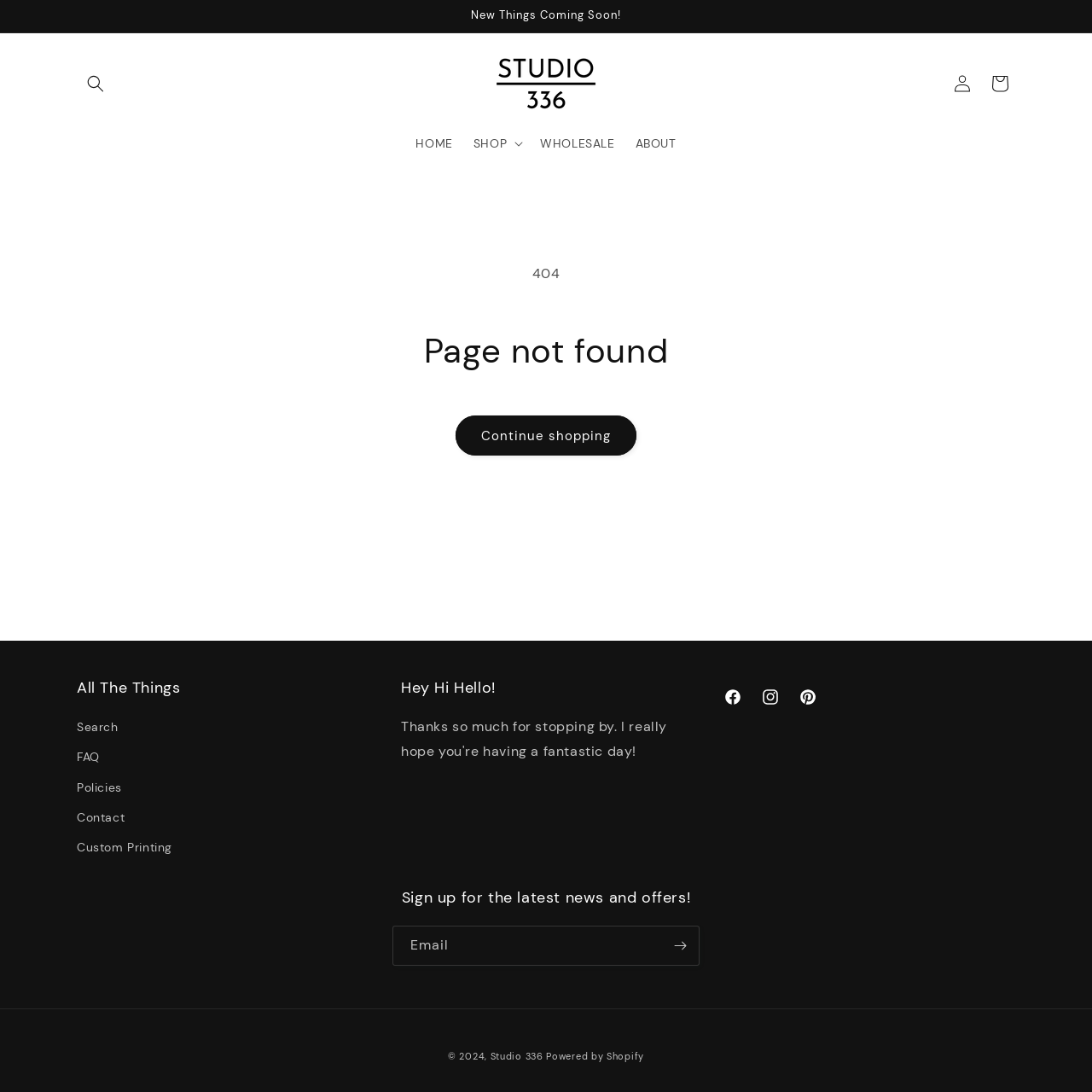Please determine the bounding box coordinates for the UI element described as: "Instagram".

[0.688, 0.621, 0.723, 0.655]